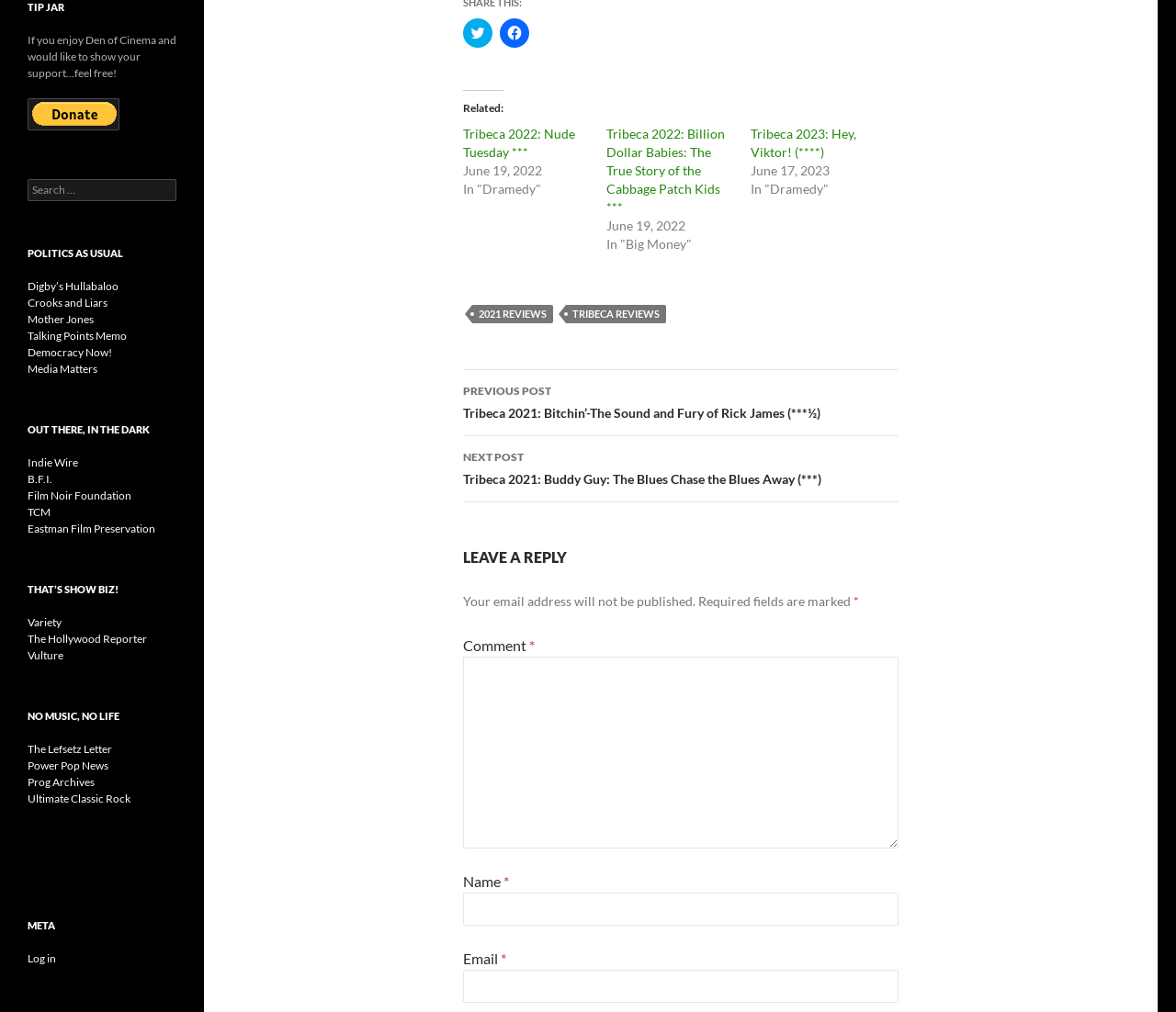Locate the bounding box coordinates of the clickable region to complete the following instruction: "Share on Twitter."

[0.394, 0.018, 0.419, 0.047]